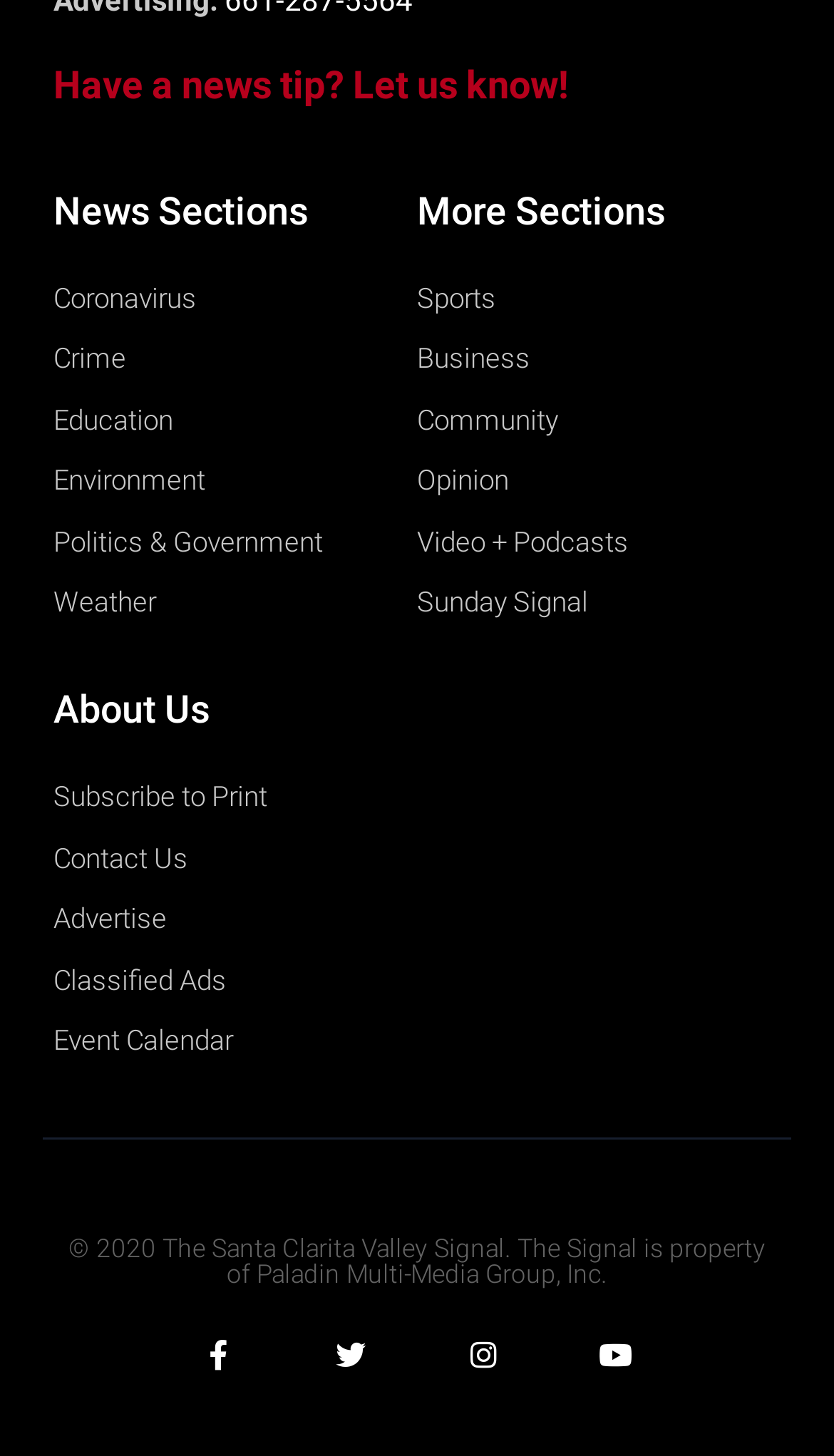How many social media links are available?
Give a comprehensive and detailed explanation for the question.

I found four social media links at the bottom of the webpage, which are 'Facebook-f', 'Twitter', 'Instagram', and 'Youtube'.